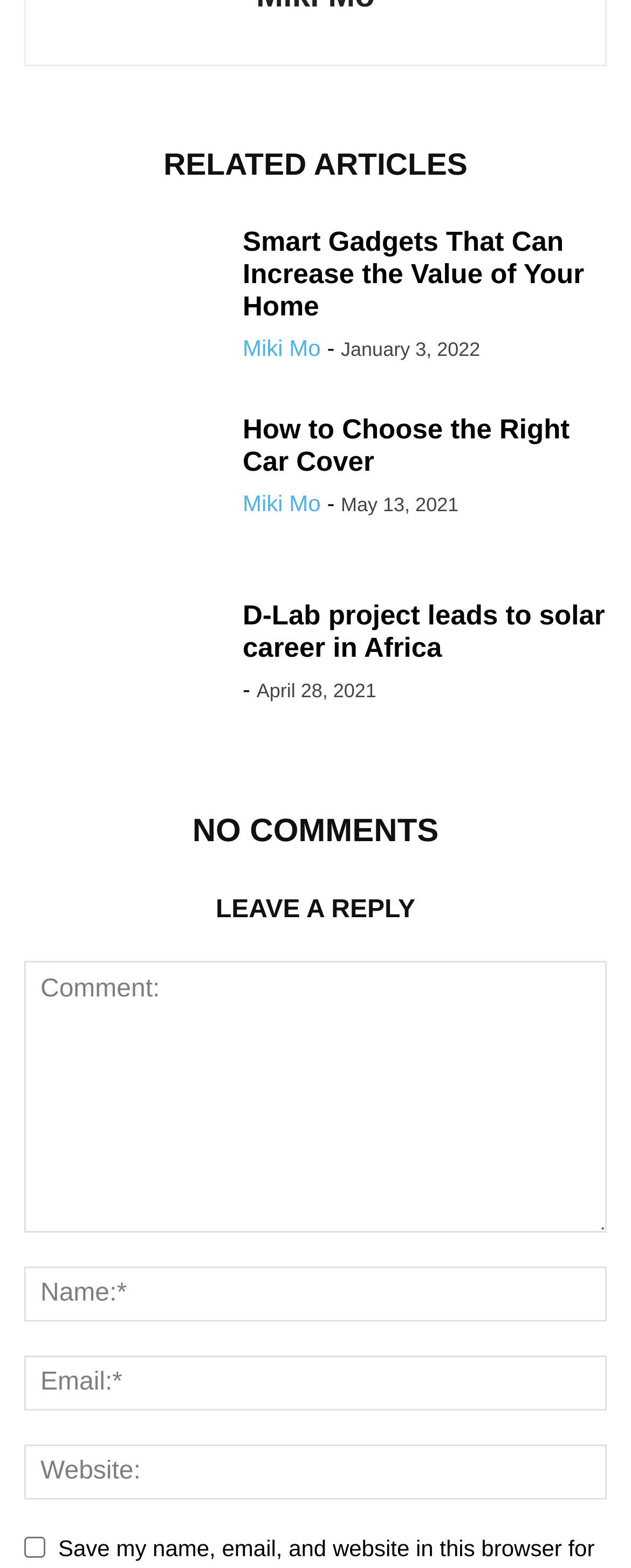Please find and report the bounding box coordinates of the element to click in order to perform the following action: "Click on 'How to Choose the Right Car Cover'". The coordinates should be expressed as four float numbers between 0 and 1, in the format [left, top, right, bottom].

[0.038, 0.264, 0.346, 0.357]